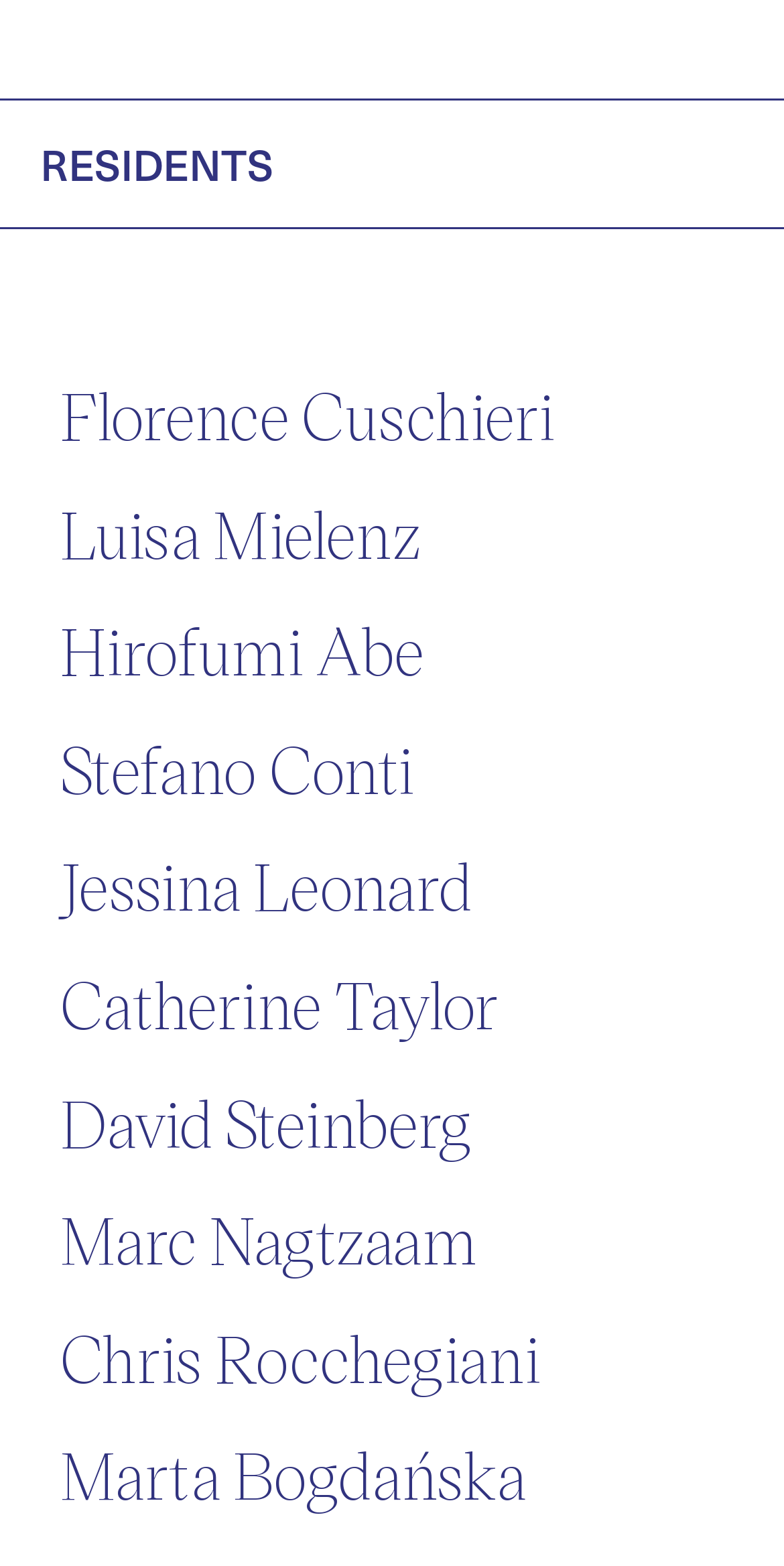Reply to the question below using a single word or brief phrase:
What is the last resident listed?

Marta Bogdańska